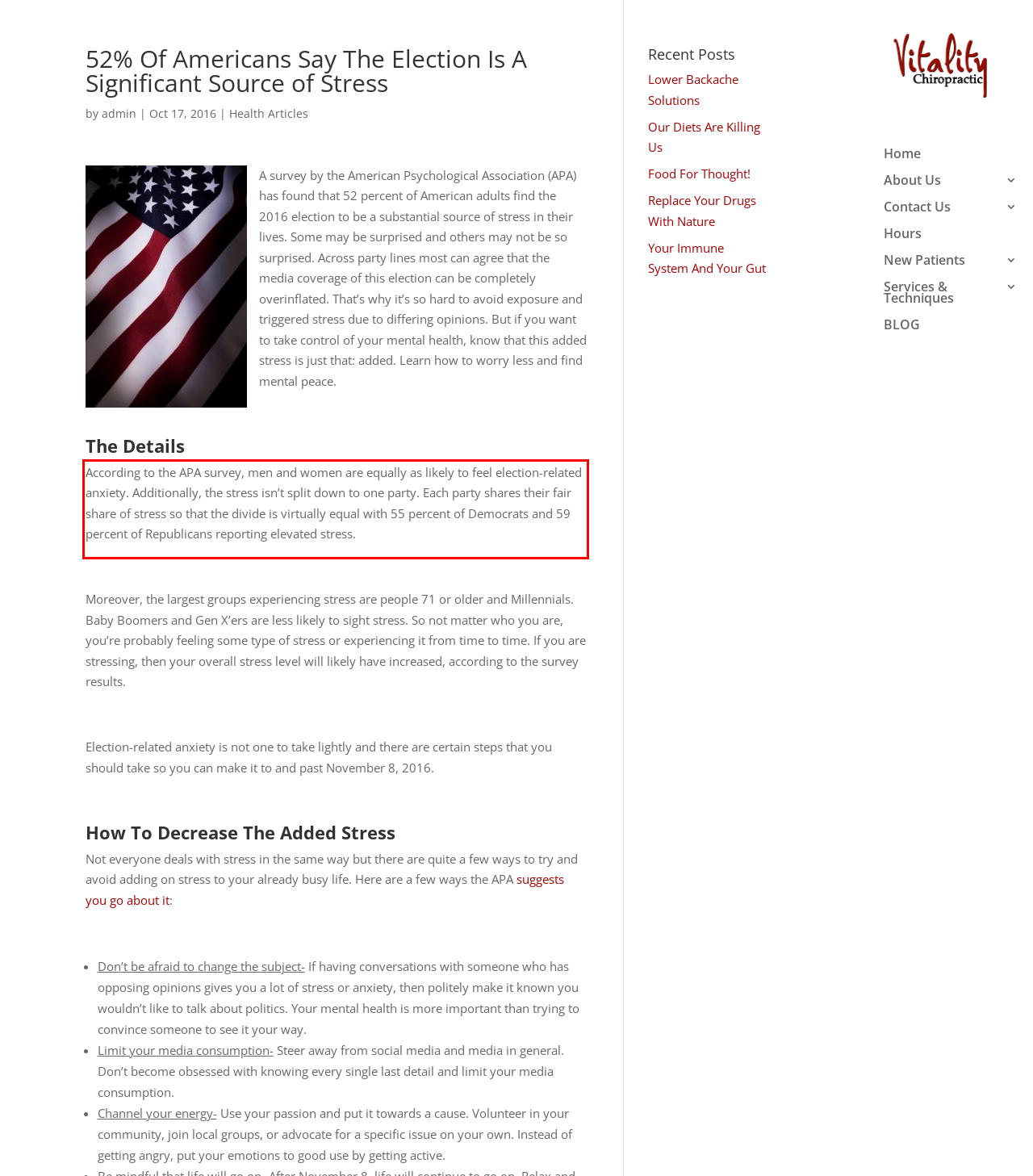Please examine the webpage screenshot and extract the text within the red bounding box using OCR.

According to the APA survey, men and women are equally as likely to feel election-related anxiety. Additionally, the stress isn’t split down to one party. Each party shares their fair share of stress so that the divide is virtually equal with 55 percent of Democrats and 59 percent of Republicans reporting elevated stress.